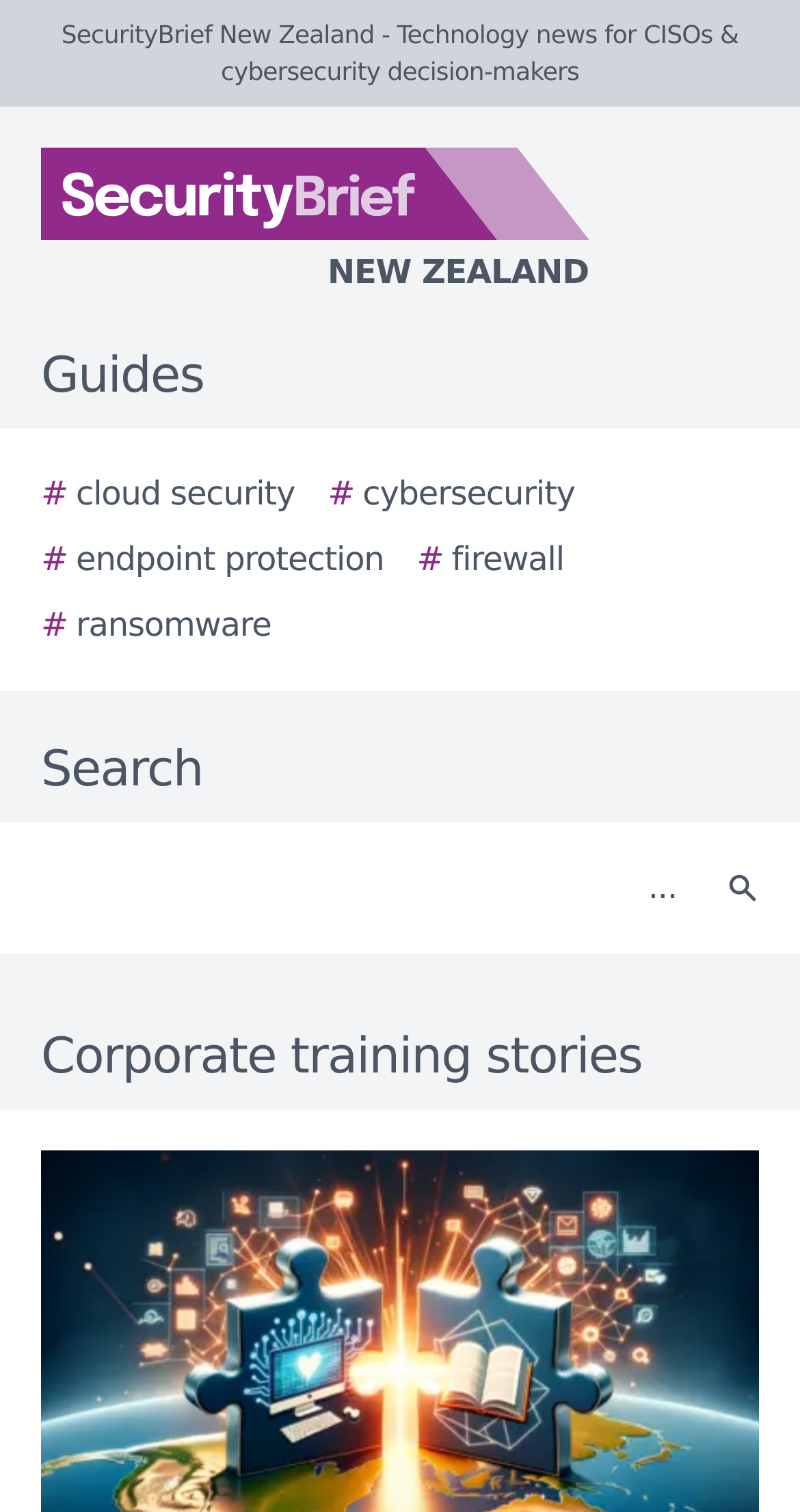Please determine the bounding box coordinates for the element with the description: "Healthy Life15".

None